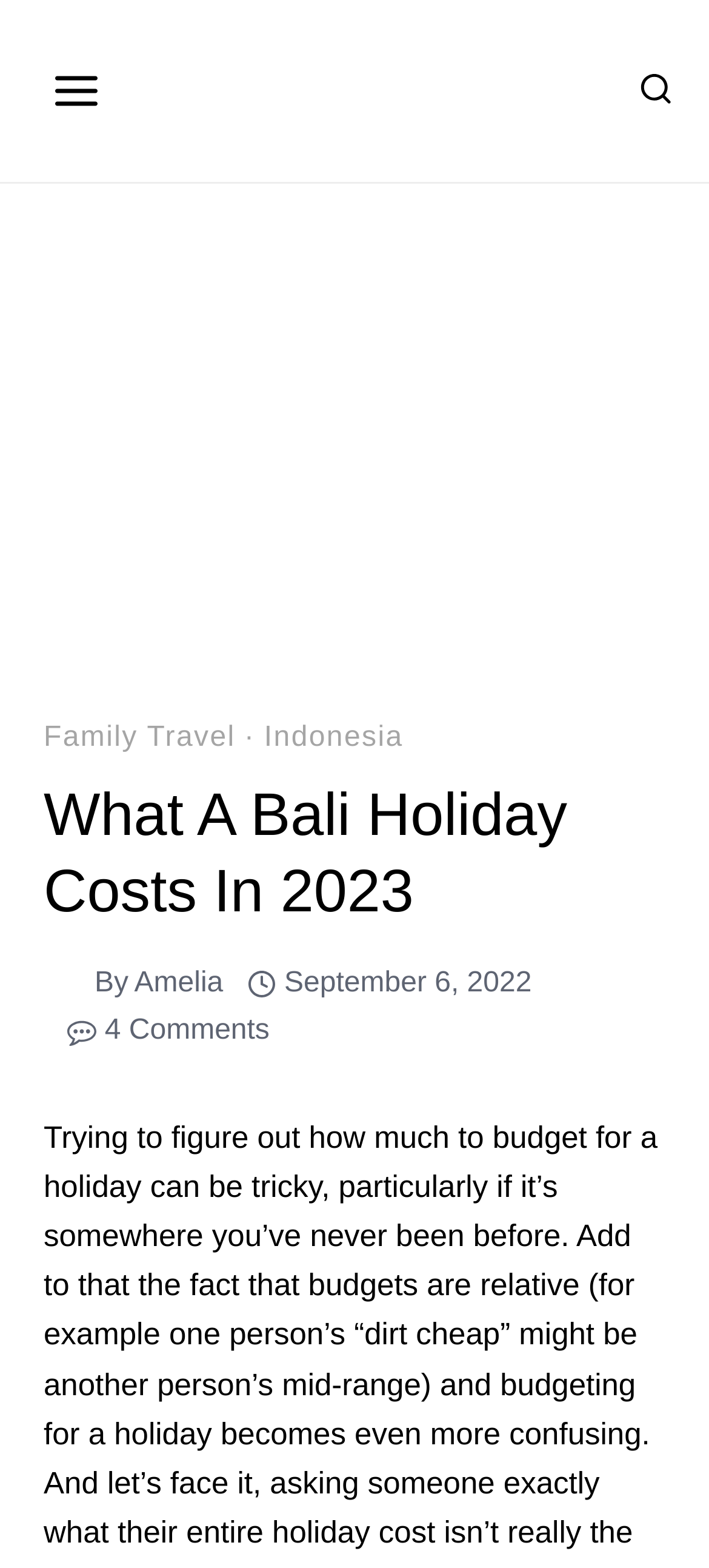Determine the bounding box coordinates for the UI element matching this description: "Amelia".

[0.189, 0.618, 0.315, 0.637]